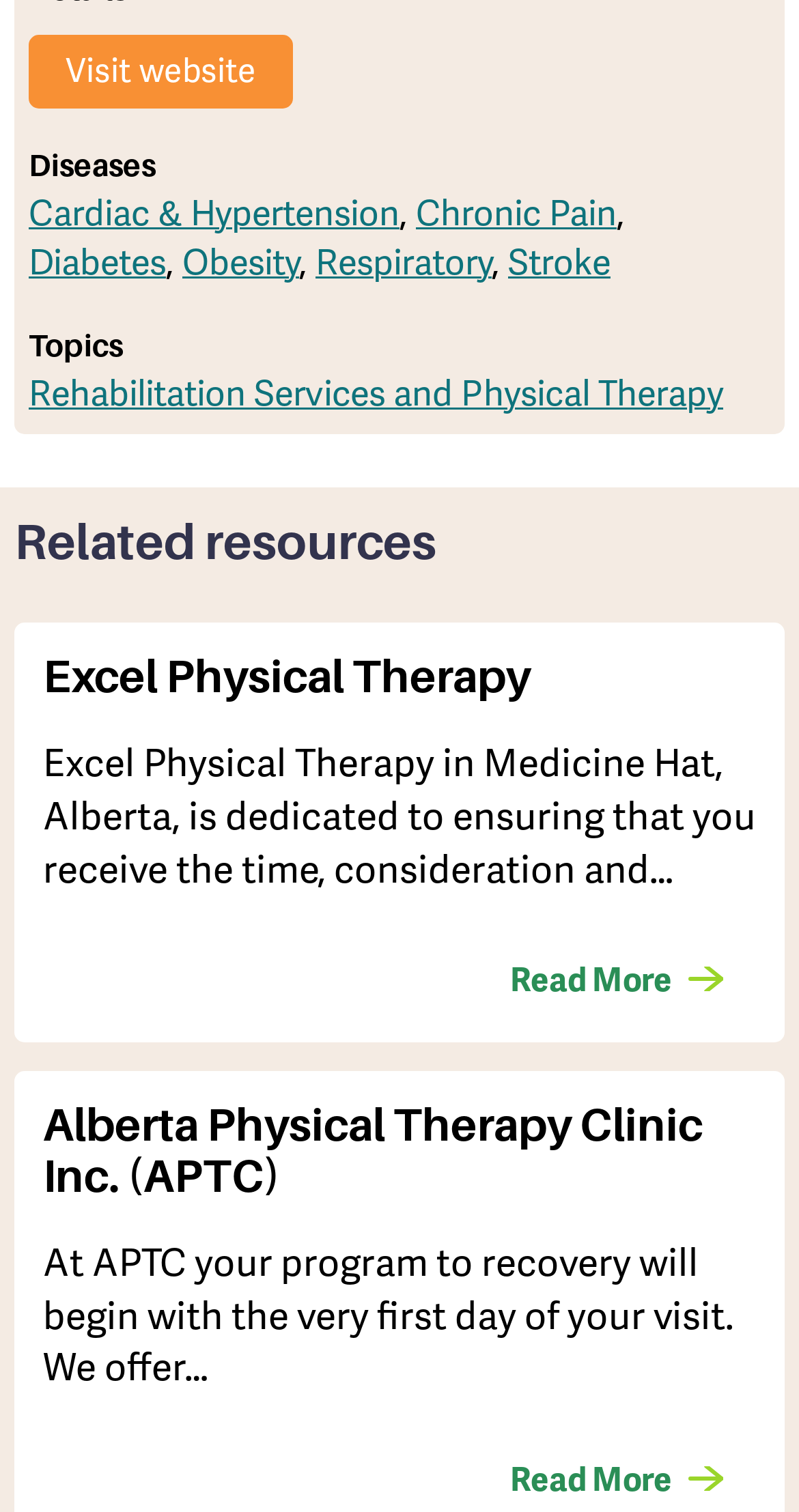Utilize the details in the image to give a detailed response to the question: What is the purpose of the 'Read More' link?

The 'Read More' link is located at the end of the article about Excel Physical Therapy, suggesting that it leads to more information about the clinic.